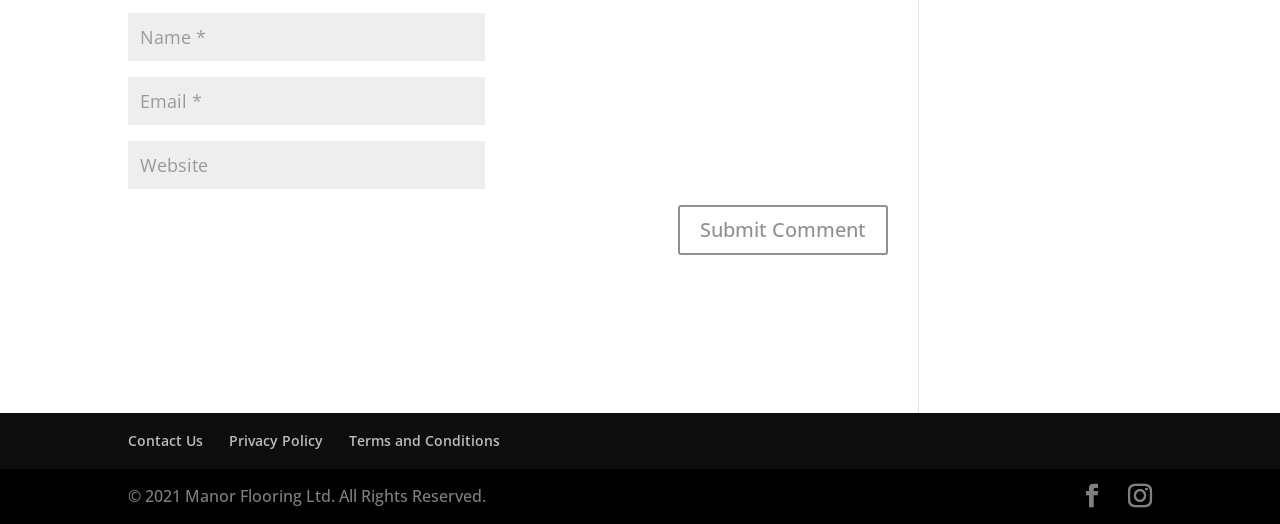Find and indicate the bounding box coordinates of the region you should select to follow the given instruction: "Go to the privacy policy page".

[0.179, 0.822, 0.252, 0.859]